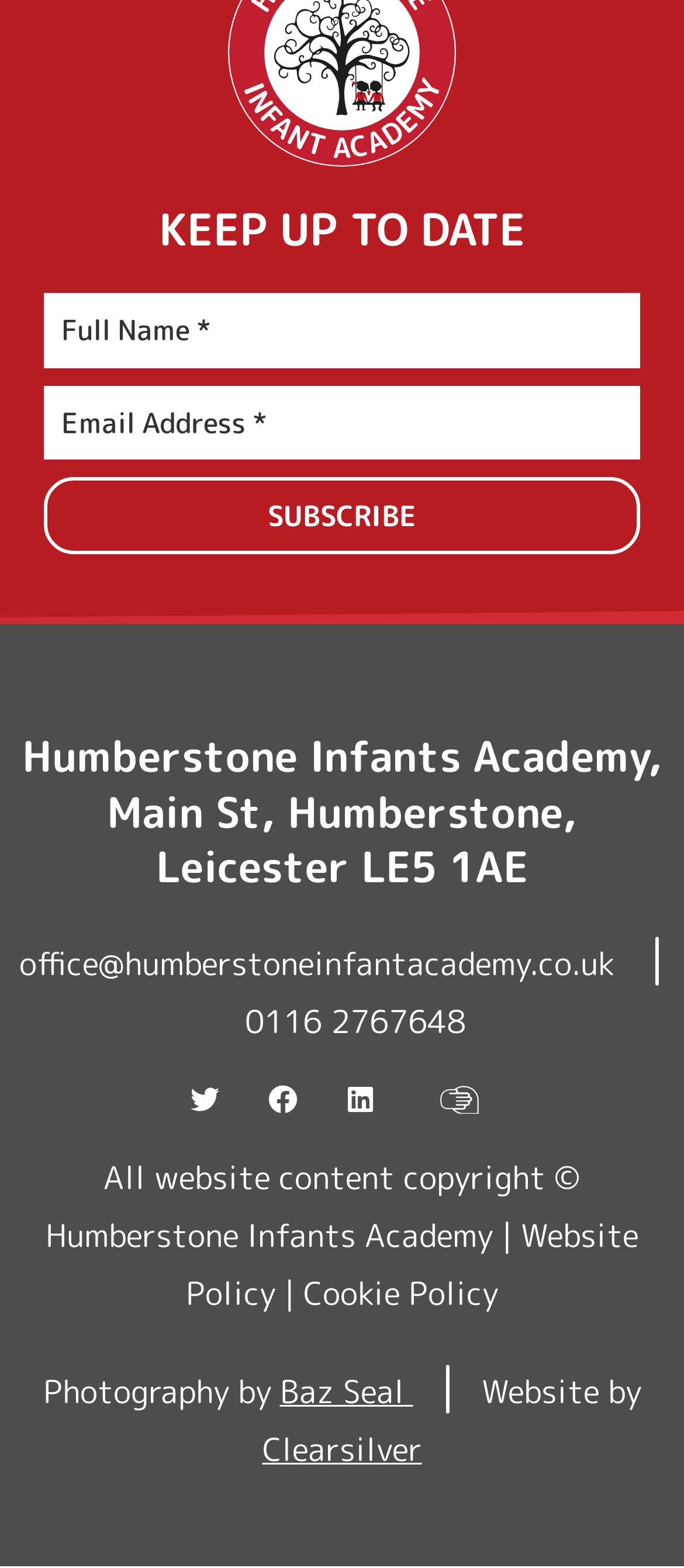Locate the bounding box coordinates of the element that should be clicked to execute the following instruction: "Click subscribe".

[0.064, 0.304, 0.936, 0.354]